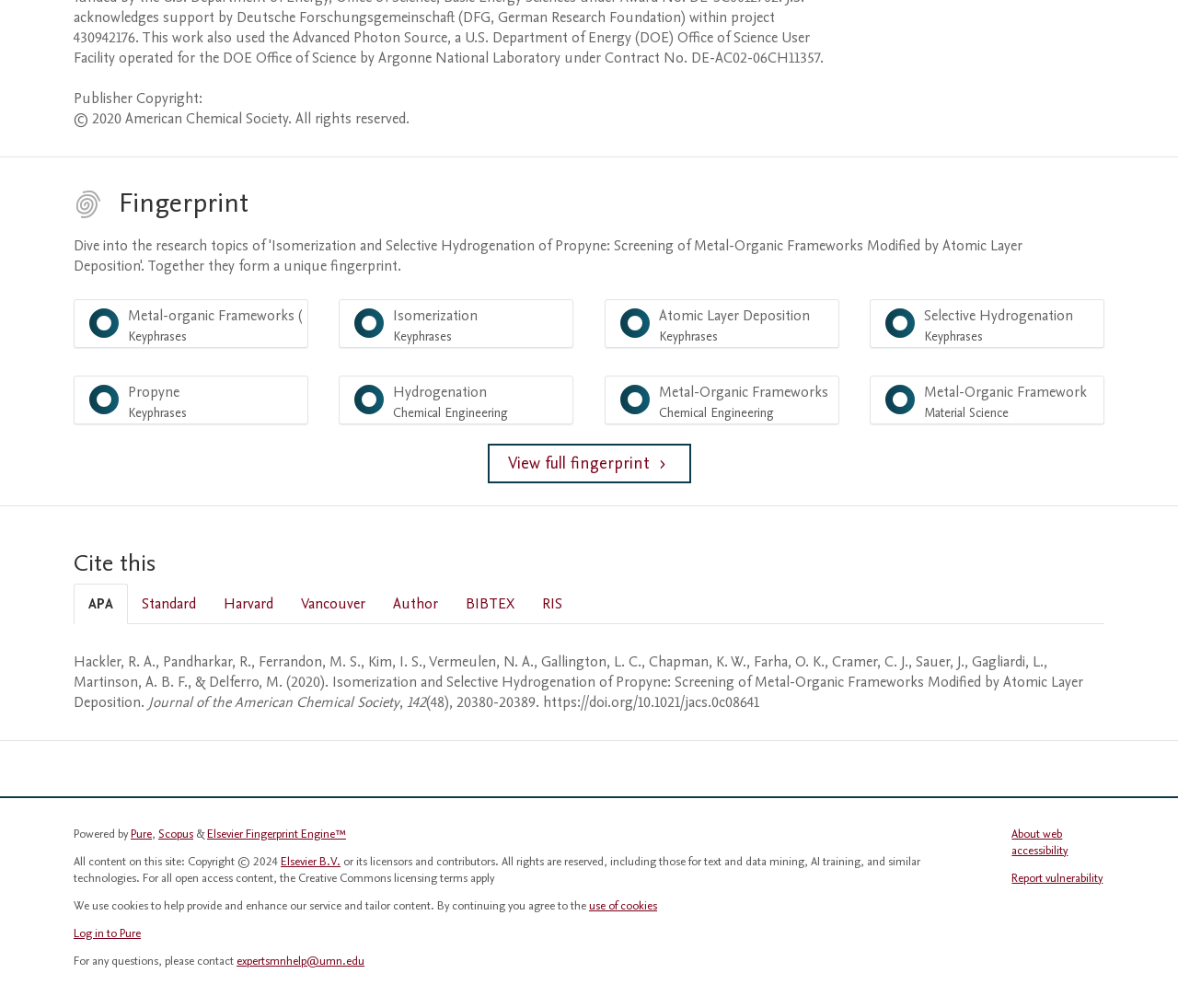Give a succinct answer to this question in a single word or phrase: 
What is the DOI of the cited paper?

https://doi.org/10.1021/jacs.0c08641